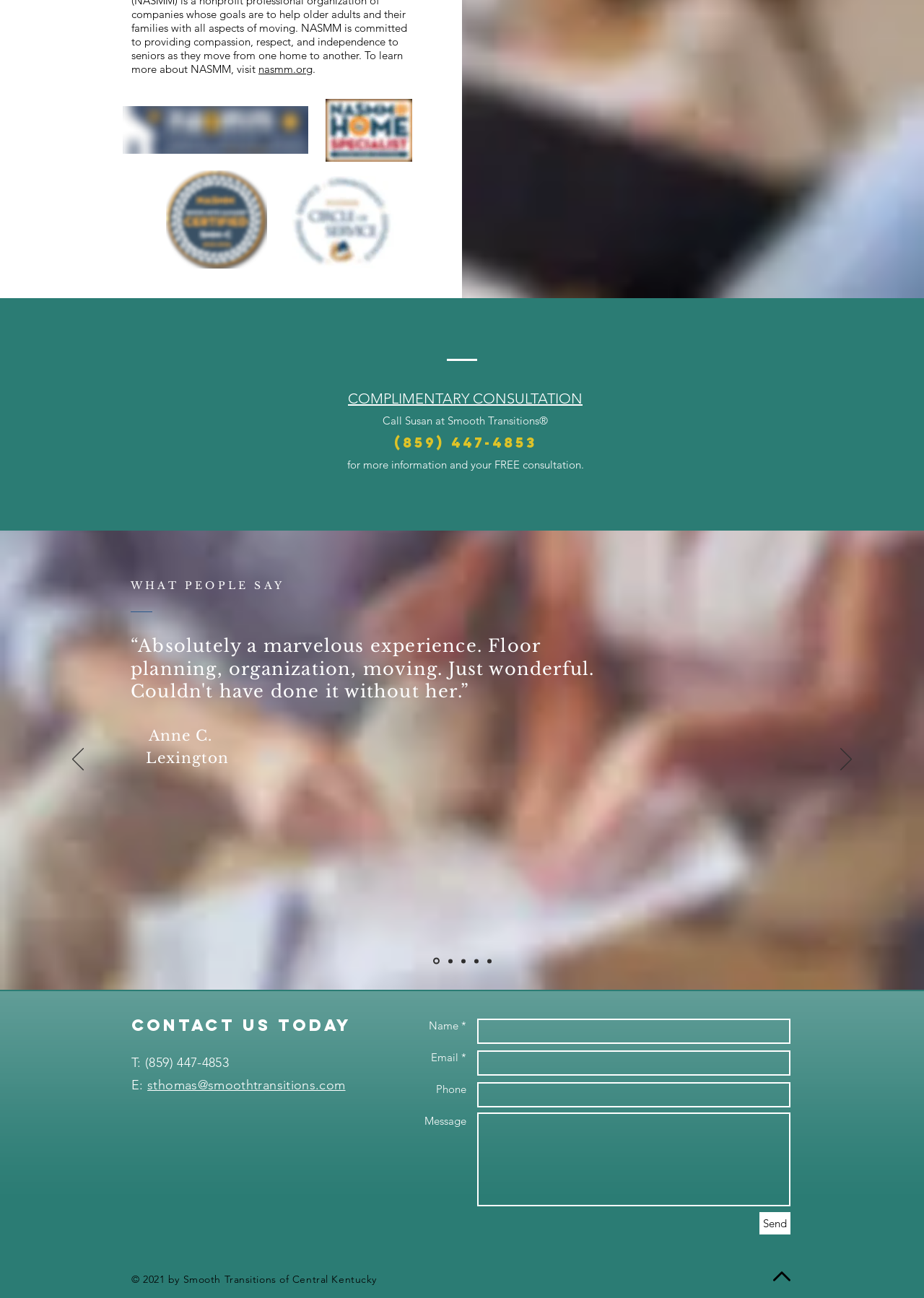Show me the bounding box coordinates of the clickable region to achieve the task as per the instruction: "Click the 'Previous' button".

[0.078, 0.576, 0.091, 0.595]